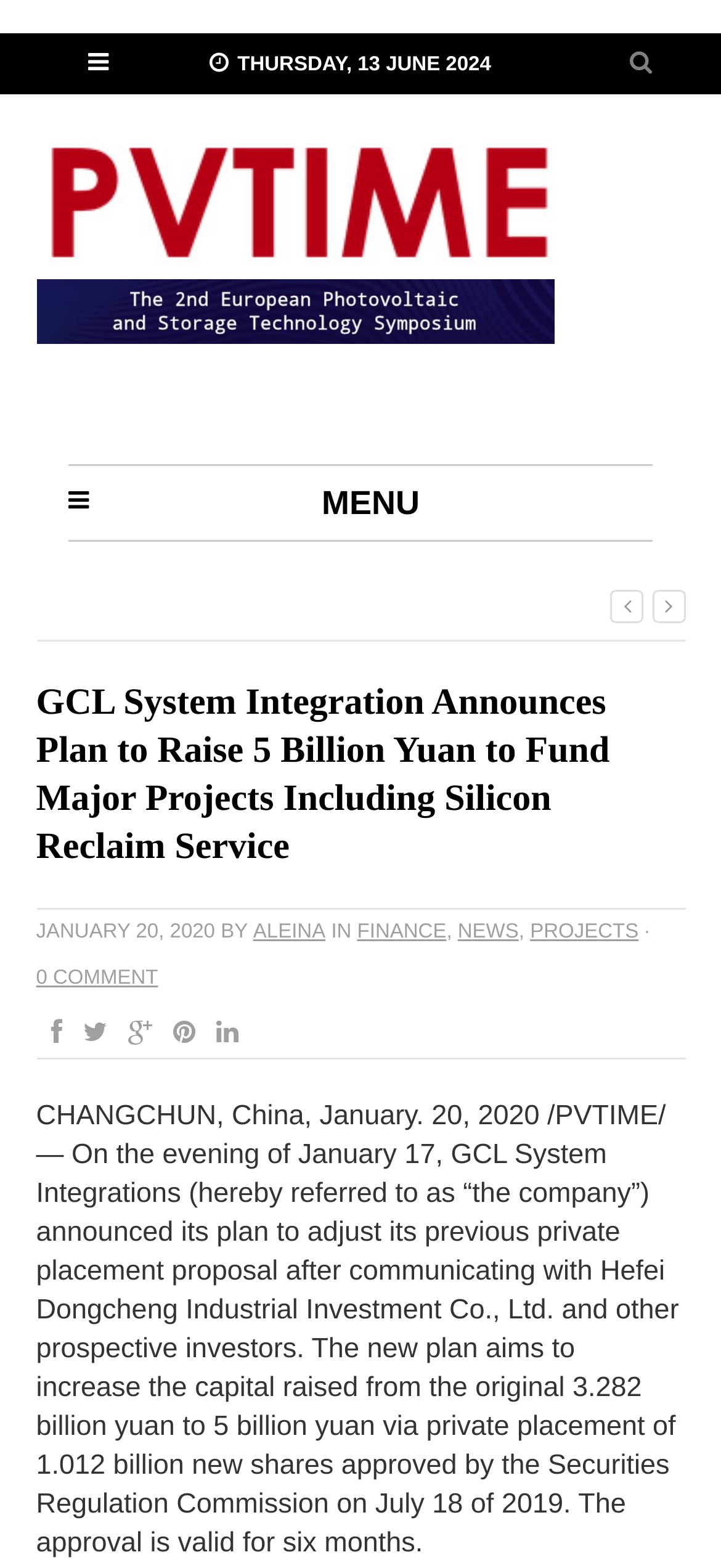What is the company mentioned in the article?
Please give a detailed answer to the question using the information shown in the image.

I found the company mentioned in the article by reading the text content of the webpage, which mentions 'GCL System Integrations' as the company that announced its plan to adjust its previous private placement proposal.